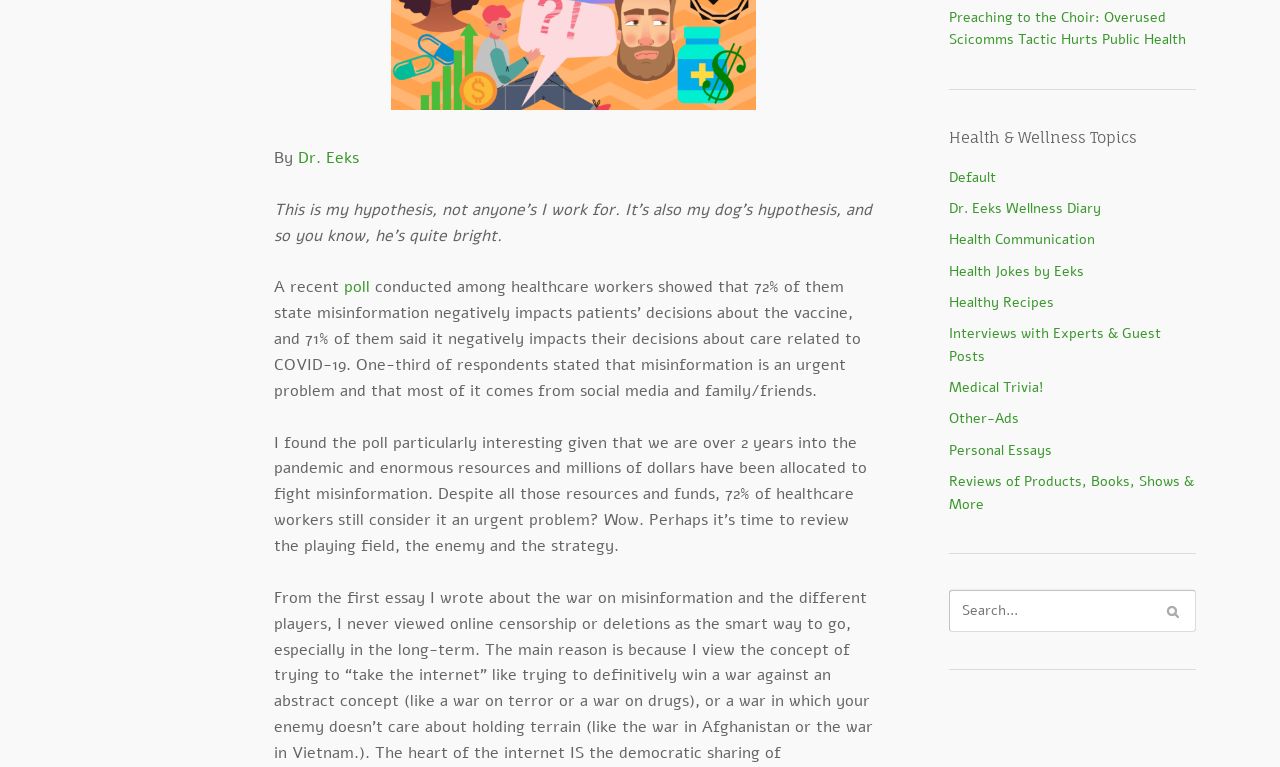Please find the bounding box for the UI component described as follows: "poll".

[0.268, 0.36, 0.289, 0.389]